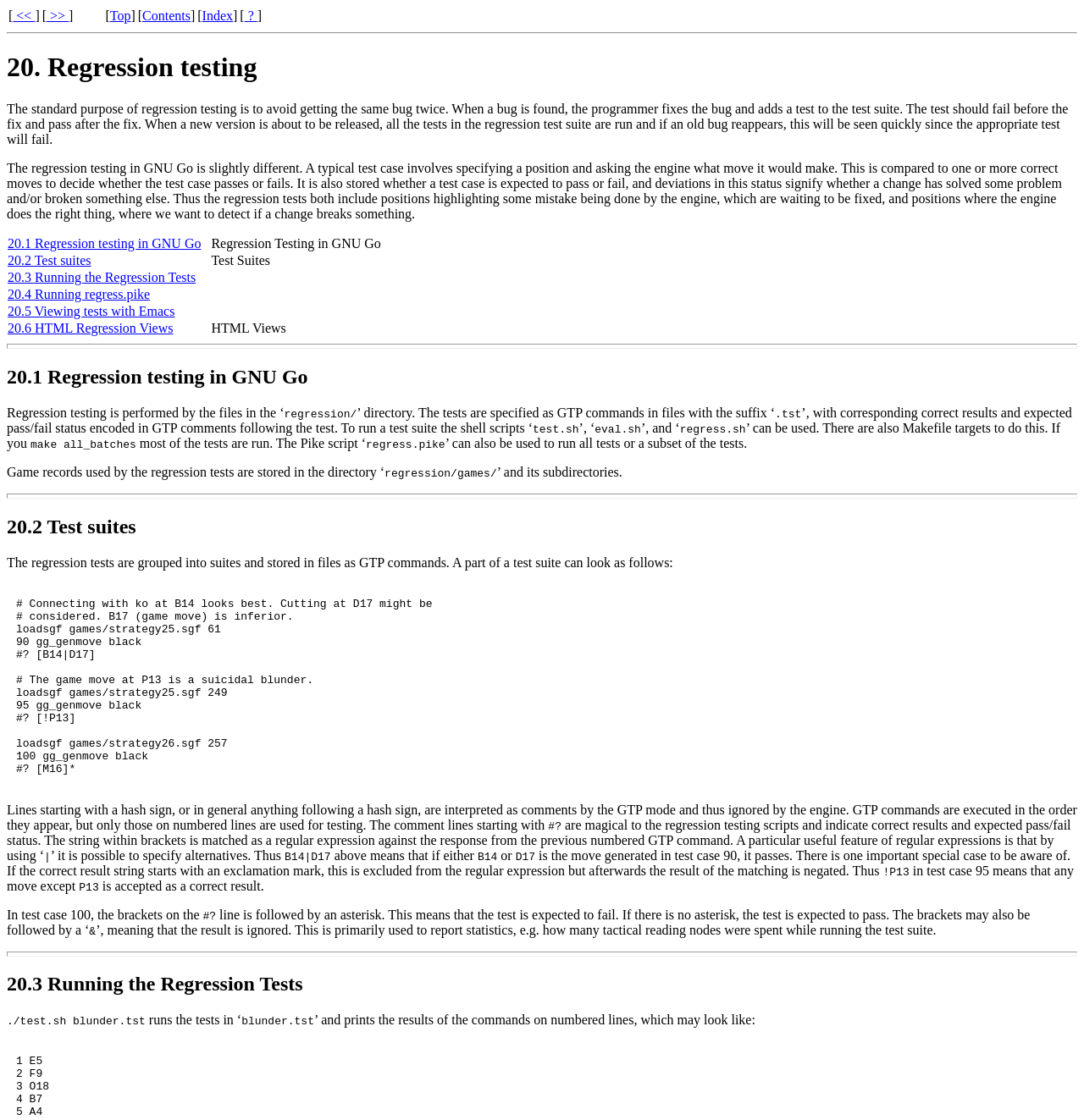Elaborate on the webpage's design and content in a detailed caption.

This webpage is about GNU Go Documentation, specifically focusing on regression testing. At the top, there is a navigation bar with links to "Top", "Contents", "Index", and "?".

Below the navigation bar, there is a heading "20. Regression testing" followed by a paragraph explaining the purpose of regression testing. The text describes how regression testing helps avoid getting the same bug twice by adding a test to the test suite when a bug is found and fixed.

The next section has a table with multiple rows, each containing a link to a subtopic related to regression testing, such as "20.1 Regression testing in GNU Go", "20.2 Test suites", "20.3 Running the Regression Tests", and so on. Each link is accompanied by some whitespace characters.

Following the table, there are several paragraphs of text explaining regression testing in GNU Go, including how tests are specified as GTP commands in files with the suffix ".tst", and how to run a test suite using shell scripts.

The webpage then divides into sections, each with a heading and related text. The sections cover topics such as running regress.pike, viewing tests with Emacs, and HTML regression views. Each section has a horizontal separator line above it.

Throughout the webpage, there are no images, but there are many links to other parts of the documentation. The text is organized into sections with clear headings, making it easy to navigate and understand.